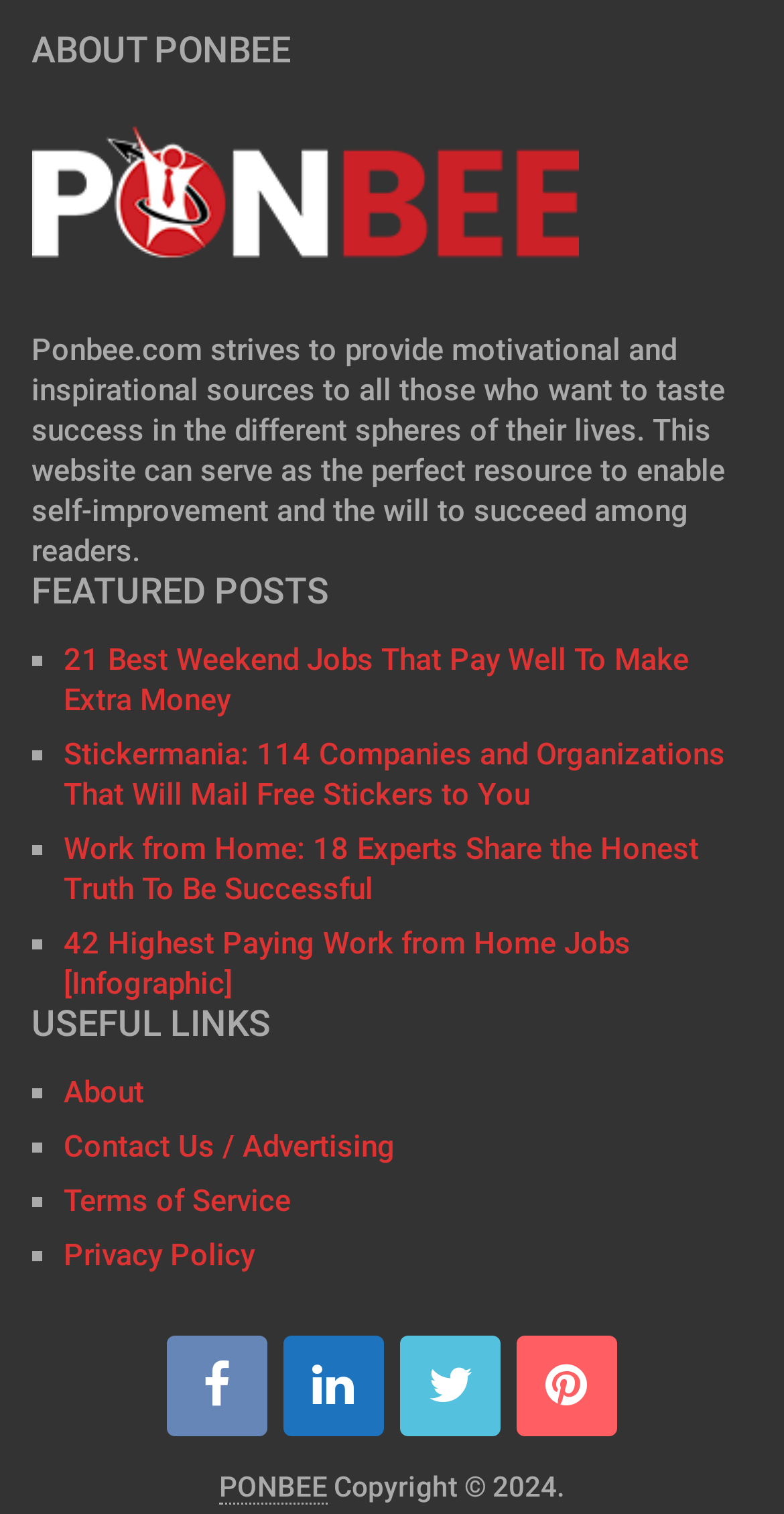Identify the bounding box coordinates of the region that needs to be clicked to carry out this instruction: "go to about page". Provide these coordinates as four float numbers ranging from 0 to 1, i.e., [left, top, right, bottom].

[0.081, 0.709, 0.184, 0.733]